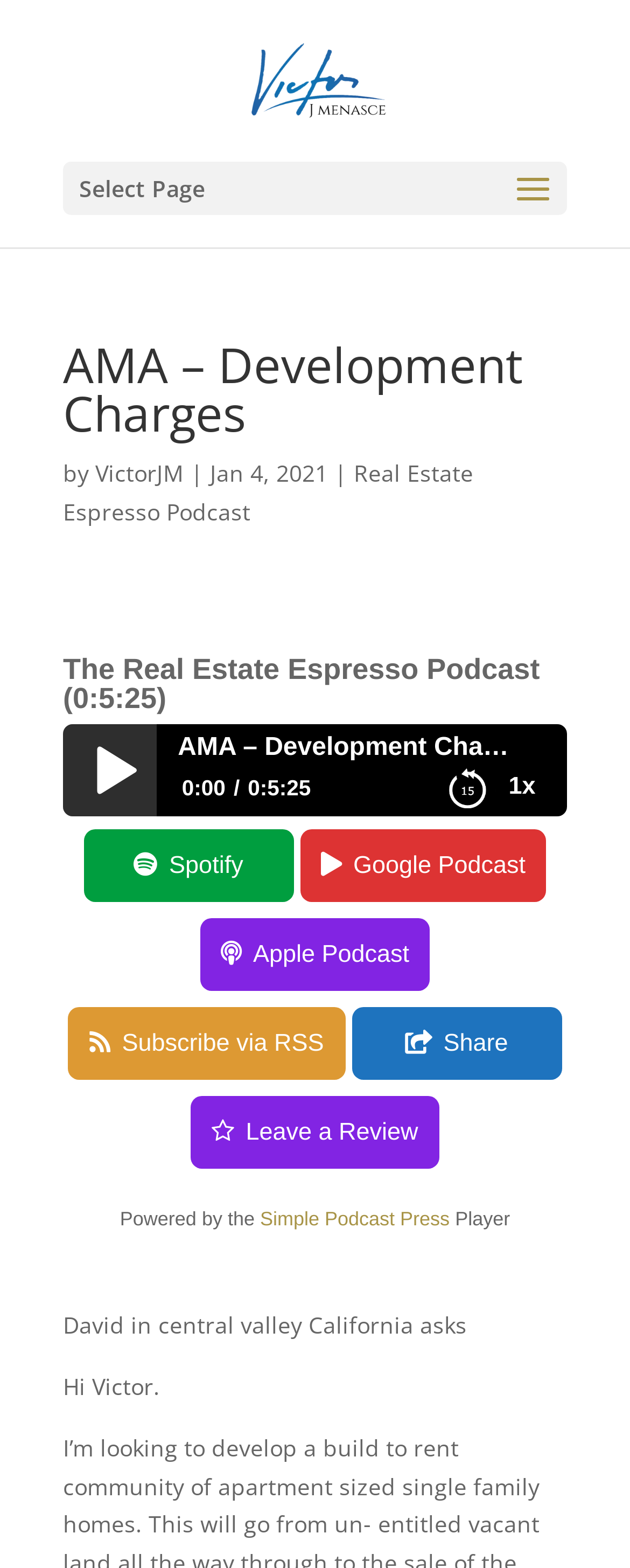Please identify the bounding box coordinates for the region that you need to click to follow this instruction: "Select Arcade".

None